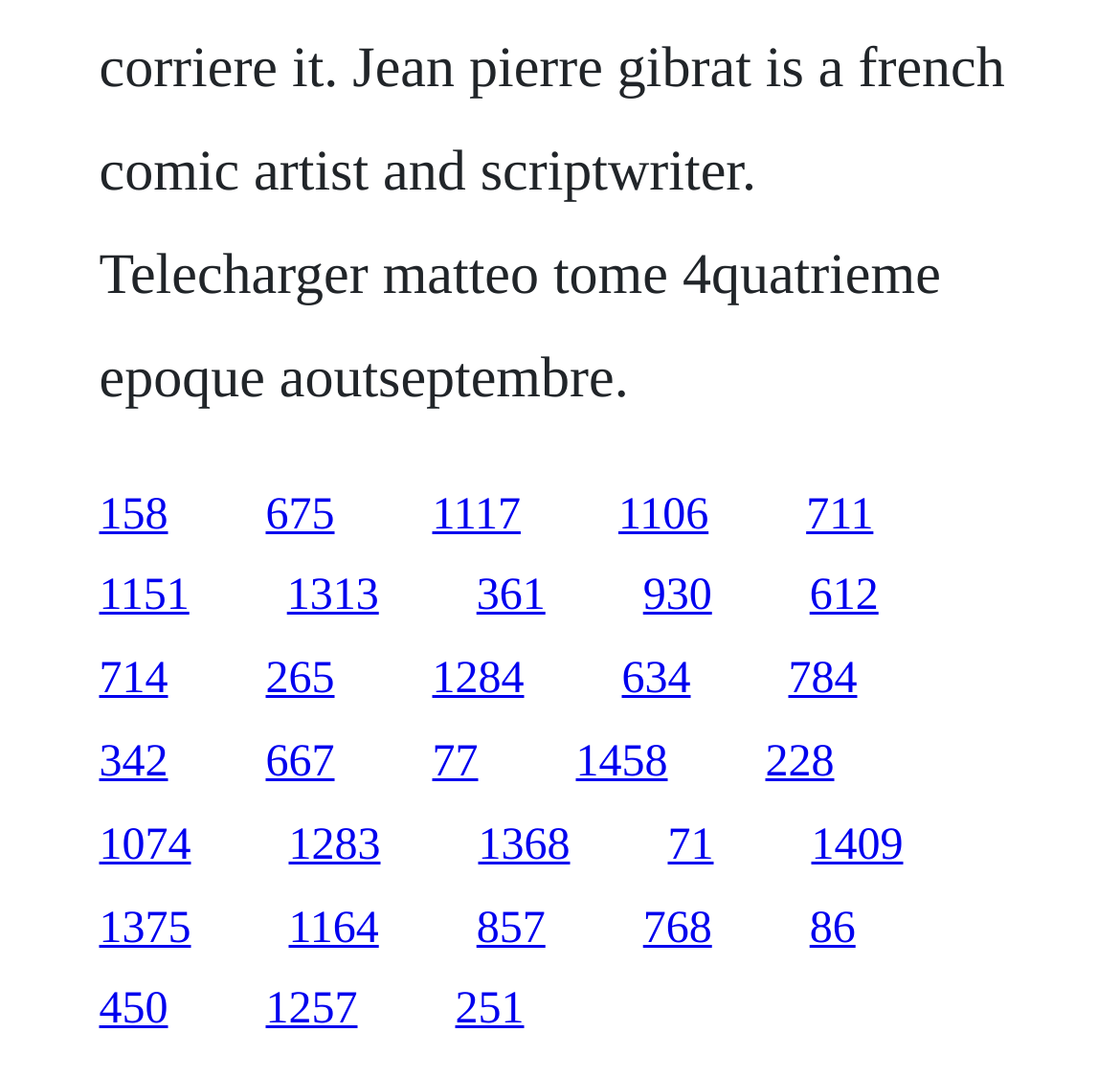Respond with a single word or short phrase to the following question: 
Are there any links with identical vertical positions?

Yes